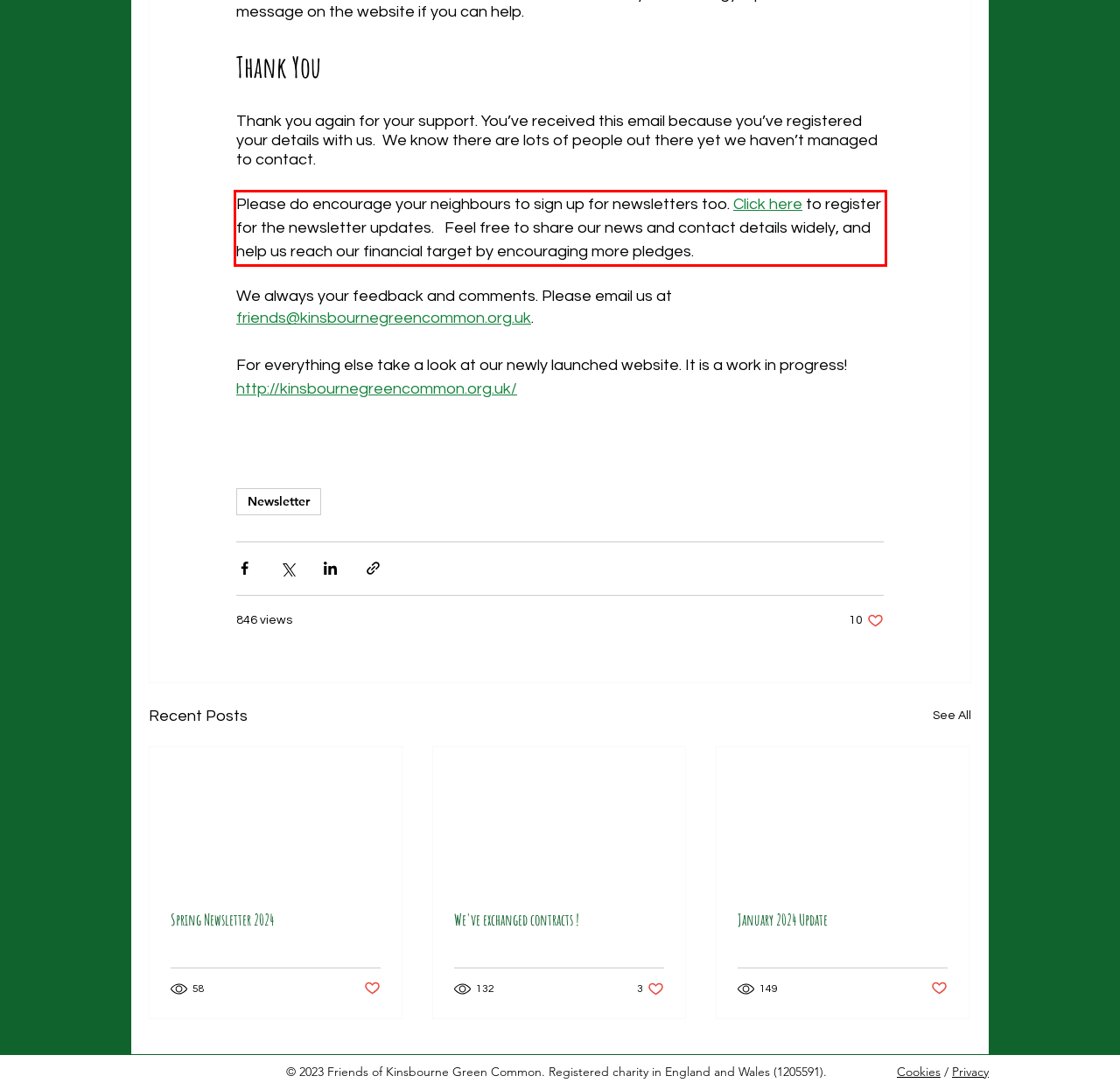In the given screenshot, locate the red bounding box and extract the text content from within it.

Please do encourage your neighbours to sign up for newsletters too. Click here to register for the newsletter updates. Feel free to share our news and contact details widely, and help us reach our financial target by encouraging more pledges.